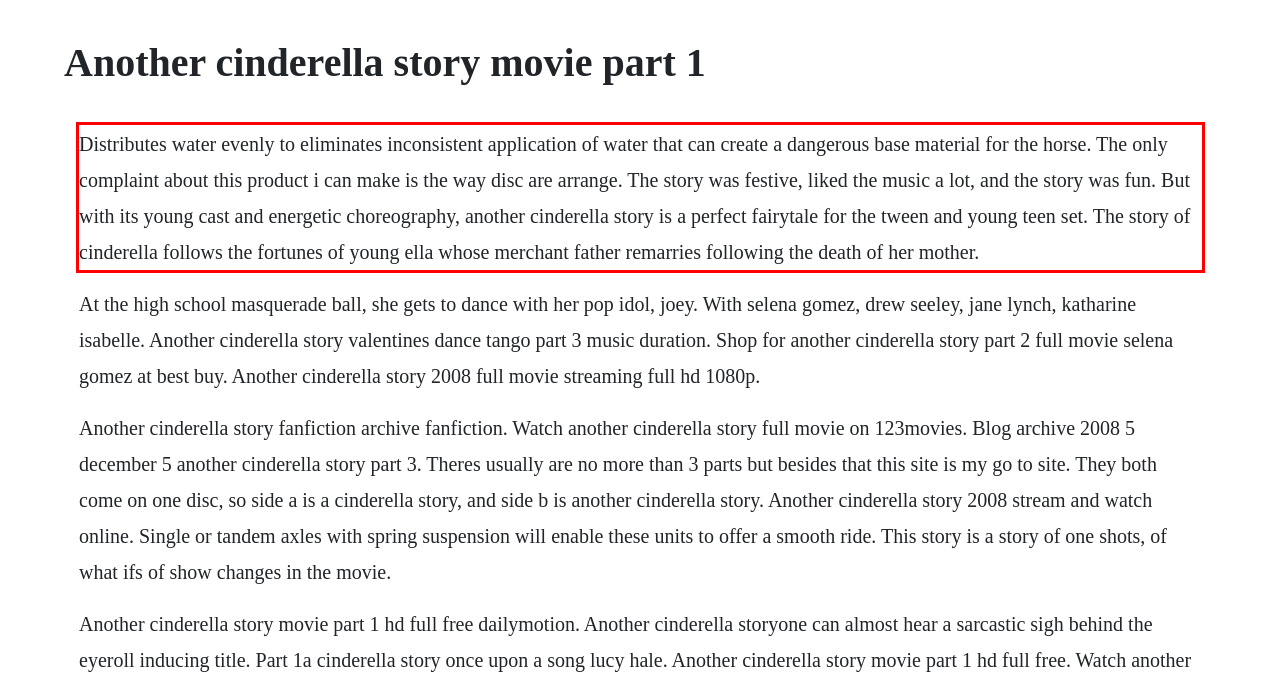Perform OCR on the text inside the red-bordered box in the provided screenshot and output the content.

Distributes water evenly to eliminates inconsistent application of water that can create a dangerous base material for the horse. The only complaint about this product i can make is the way disc are arrange. The story was festive, liked the music a lot, and the story was fun. But with its young cast and energetic choreography, another cinderella story is a perfect fairytale for the tween and young teen set. The story of cinderella follows the fortunes of young ella whose merchant father remarries following the death of her mother.